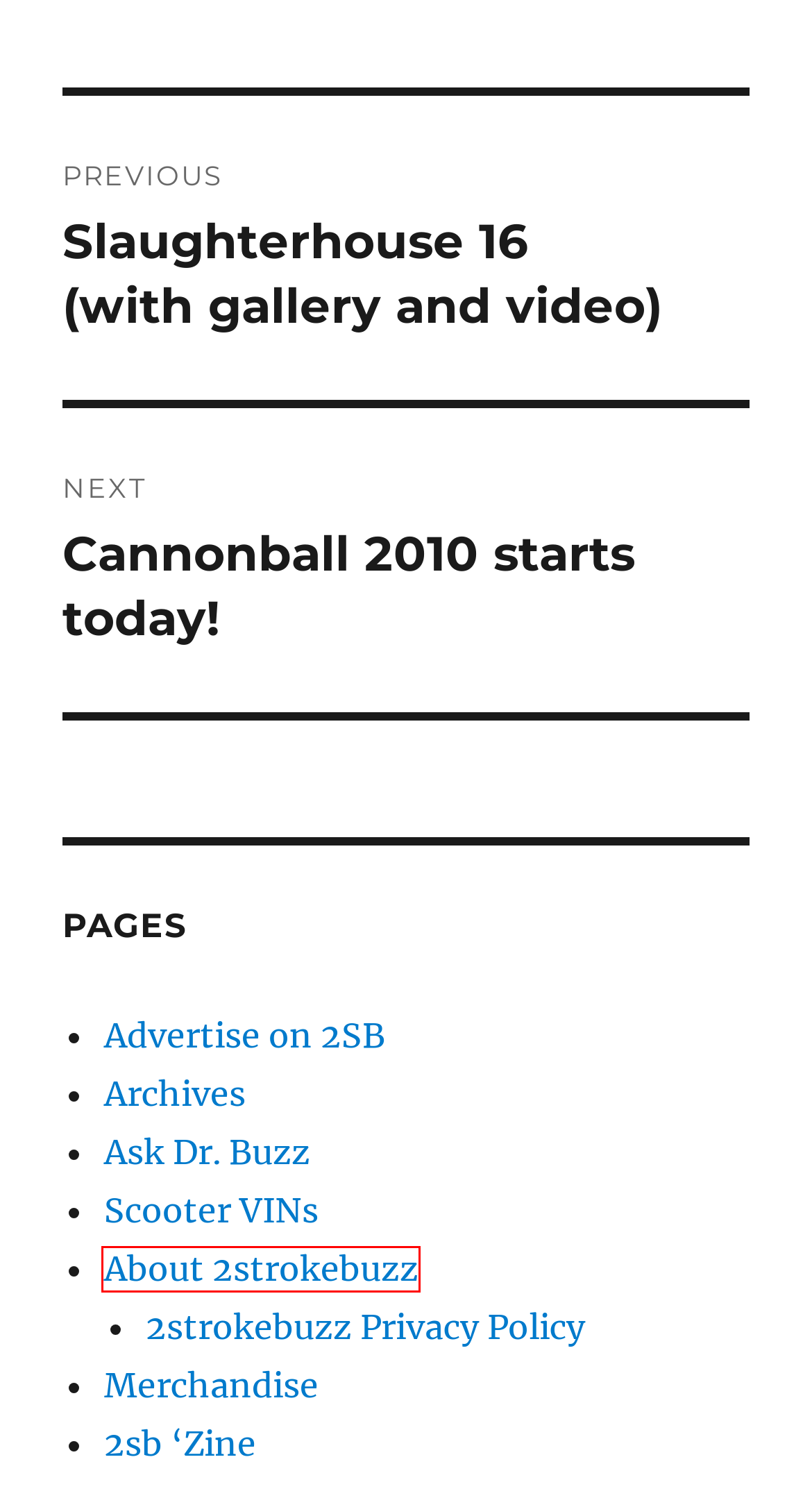A screenshot of a webpage is given, marked with a red bounding box around a UI element. Please select the most appropriate webpage description that fits the new page after clicking the highlighted element. Here are the candidates:
A. 2strokebuzz Privacy Policy – 2strokebuzz
B. Cannonball 2010 starts today! – 2strokebuzz
C. Slaughterhouse 16 (with gallery and video) – 2strokebuzz
D. Ask Dr. Buzz – 2strokebuzz
E. Merchandise – 2strokebuzz
F. Archives – 2strokebuzz
G. 2sb ‘Zine – 2strokebuzz
H. About 2strokebuzz – 2strokebuzz

H